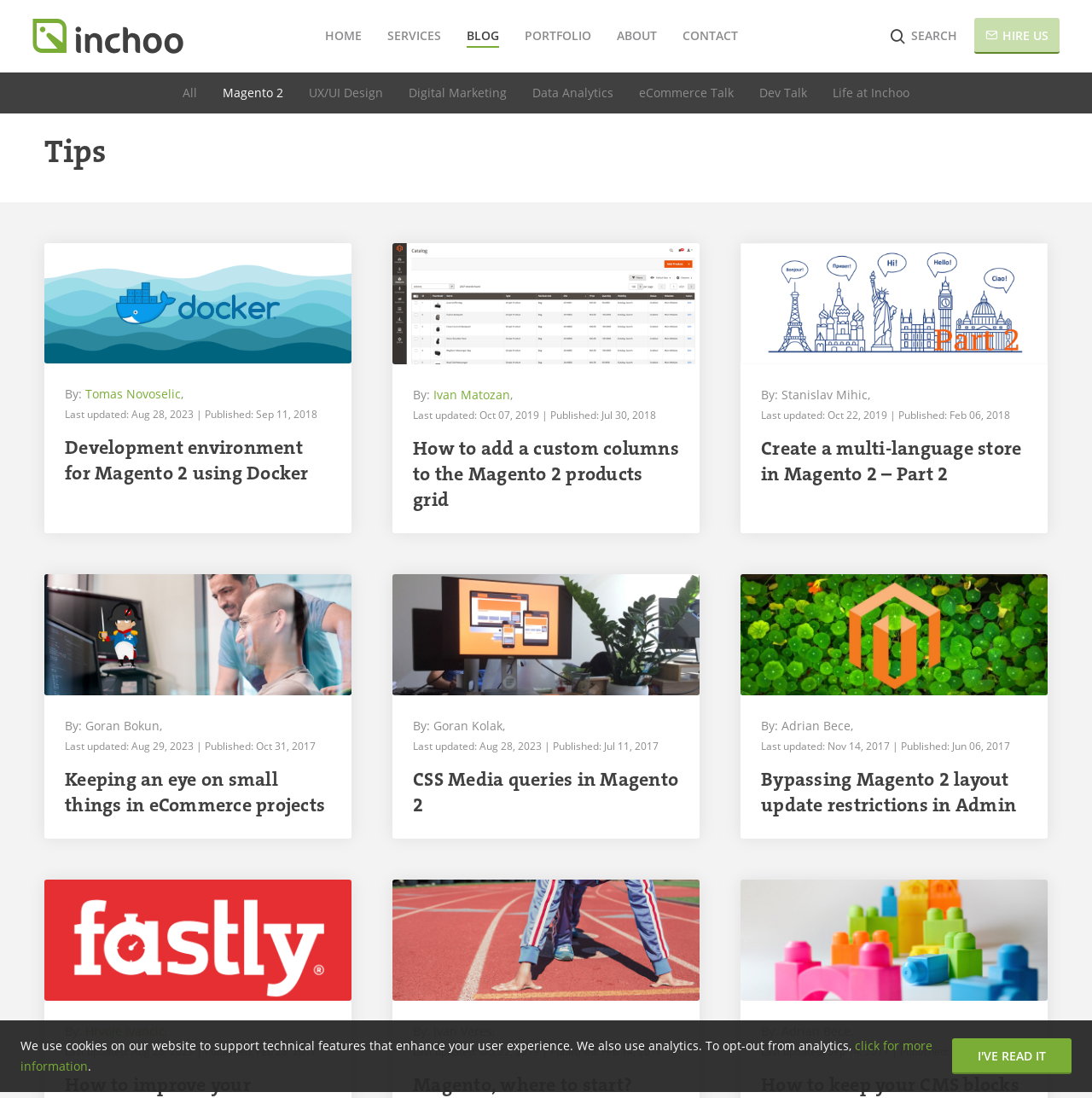Please find the bounding box for the following UI element description. Provide the coordinates in (top-left x, top-left y, bottom-right x, bottom-right y) format, with values between 0 and 1: Data Analytics

[0.488, 0.073, 0.562, 0.096]